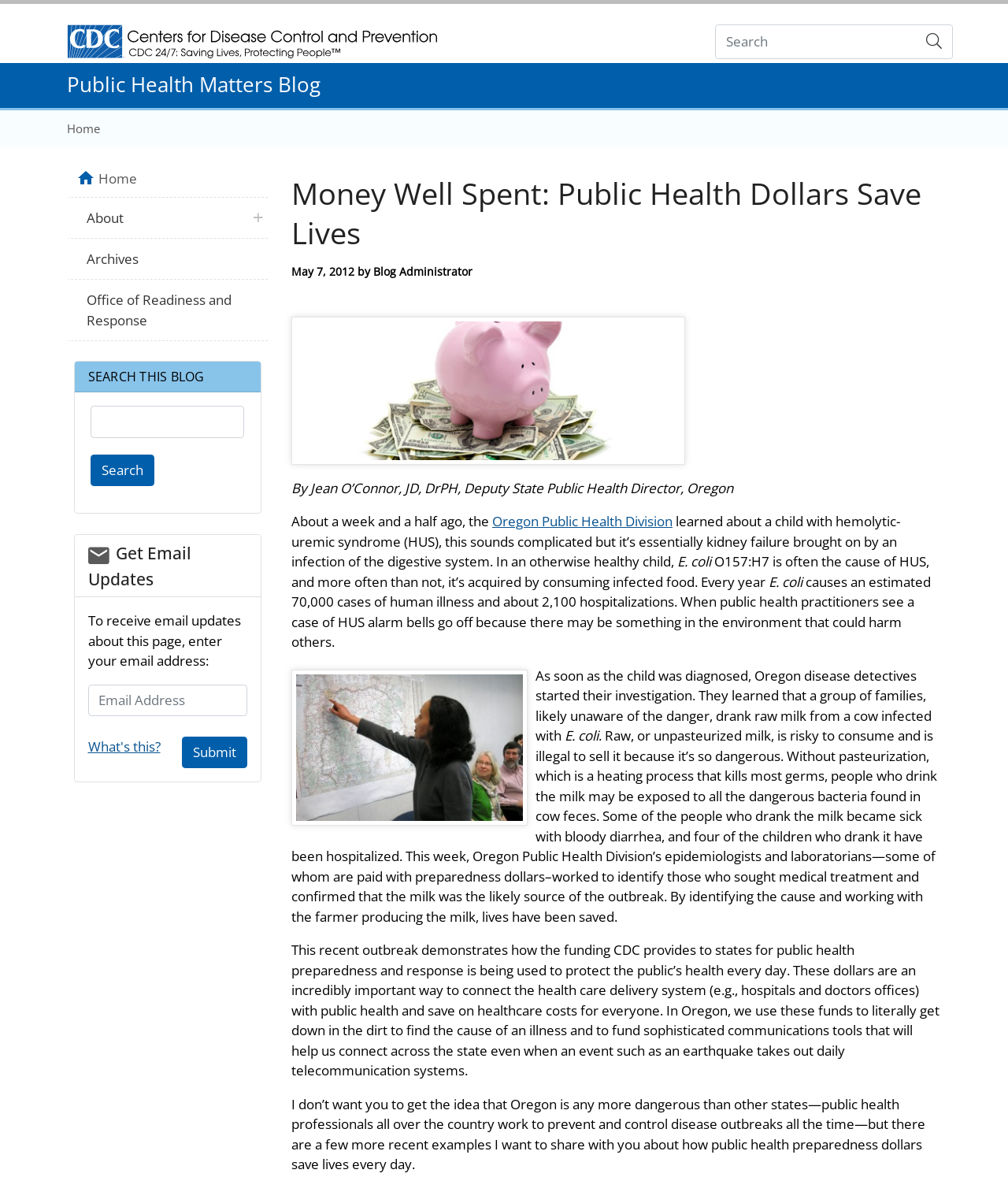Provide a brief response using a word or short phrase to this question:
What is the purpose of the search box?

To search the blog